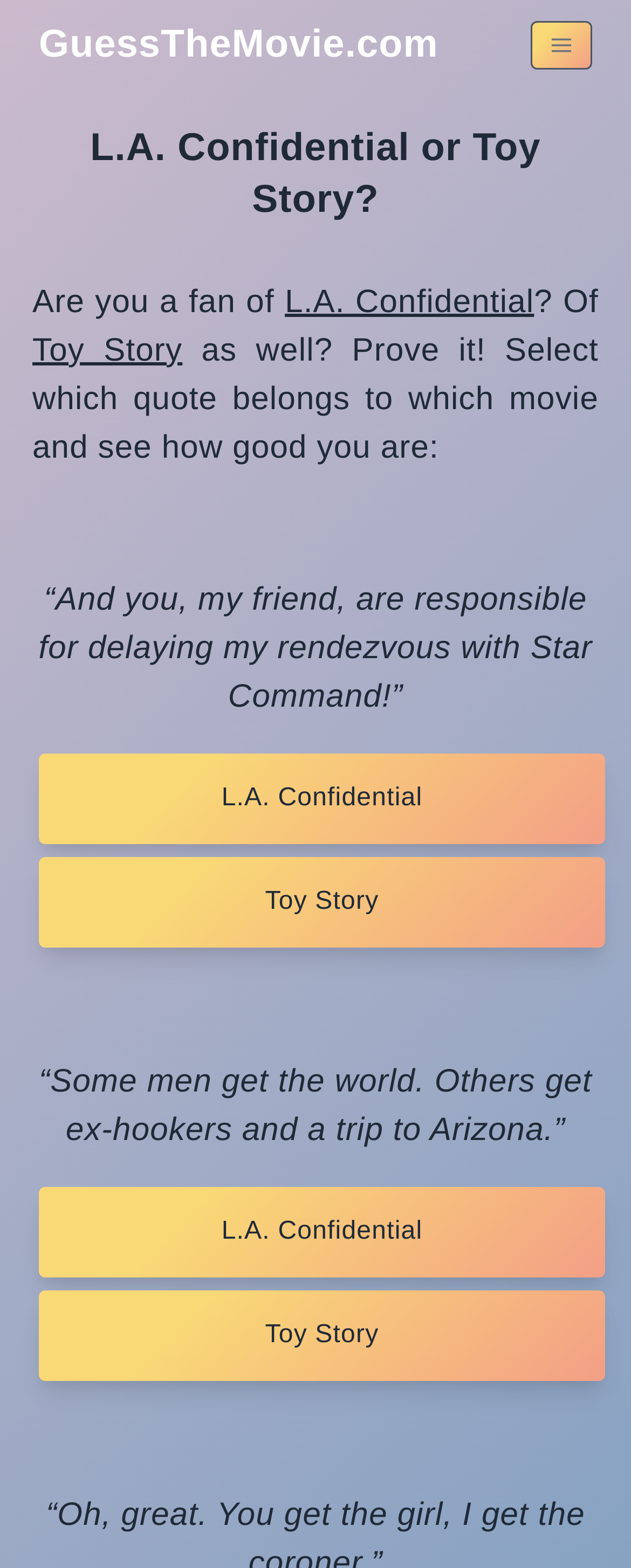What are the two movie options for the quiz?
Using the image, provide a concise answer in one word or a short phrase.

L.A. Confidential and Toy Story